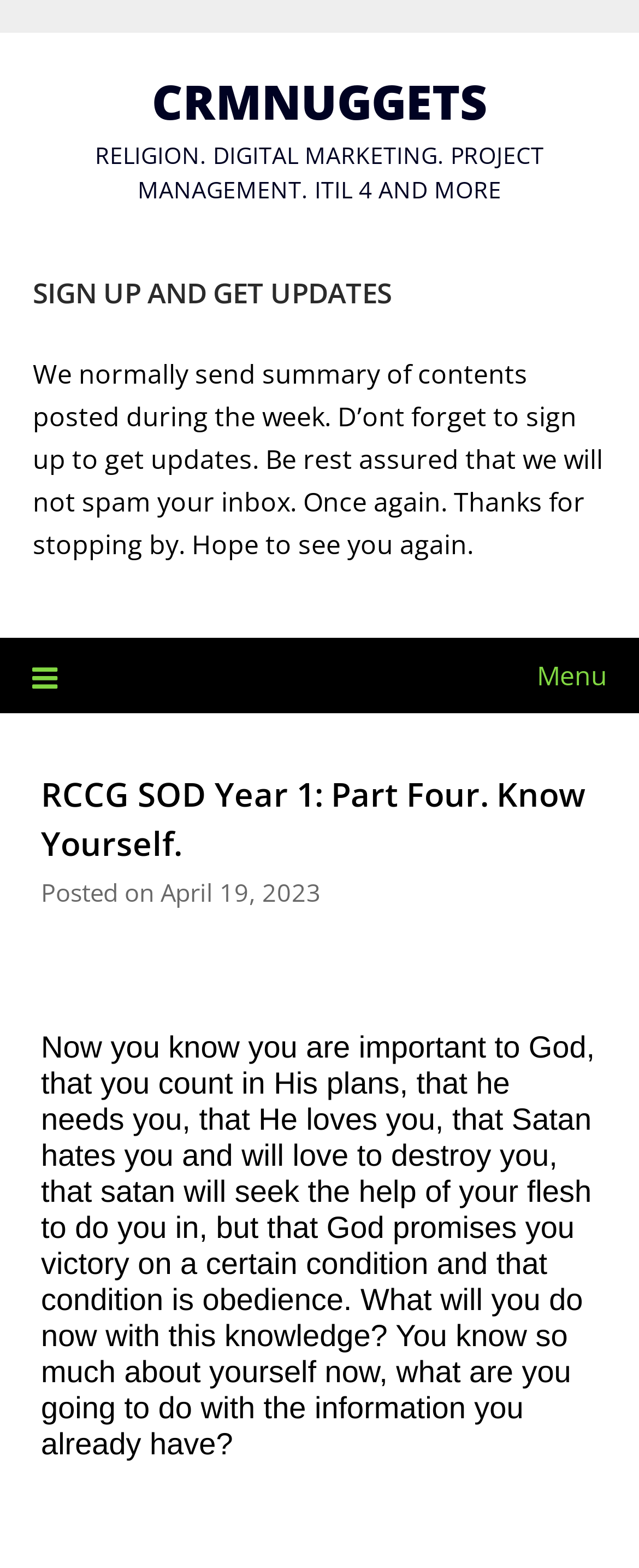Please find and provide the title of the webpage.

RCCG SOD Year 1: Part Four. Know Yourself.